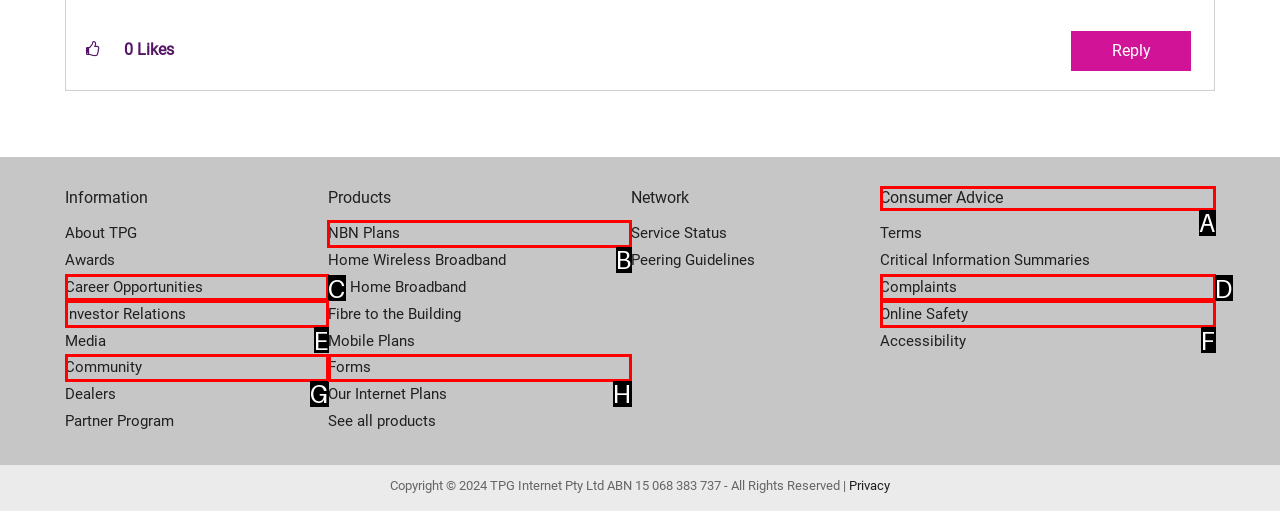Tell me which option I should click to complete the following task: Explore NBN plans Answer with the option's letter from the given choices directly.

B